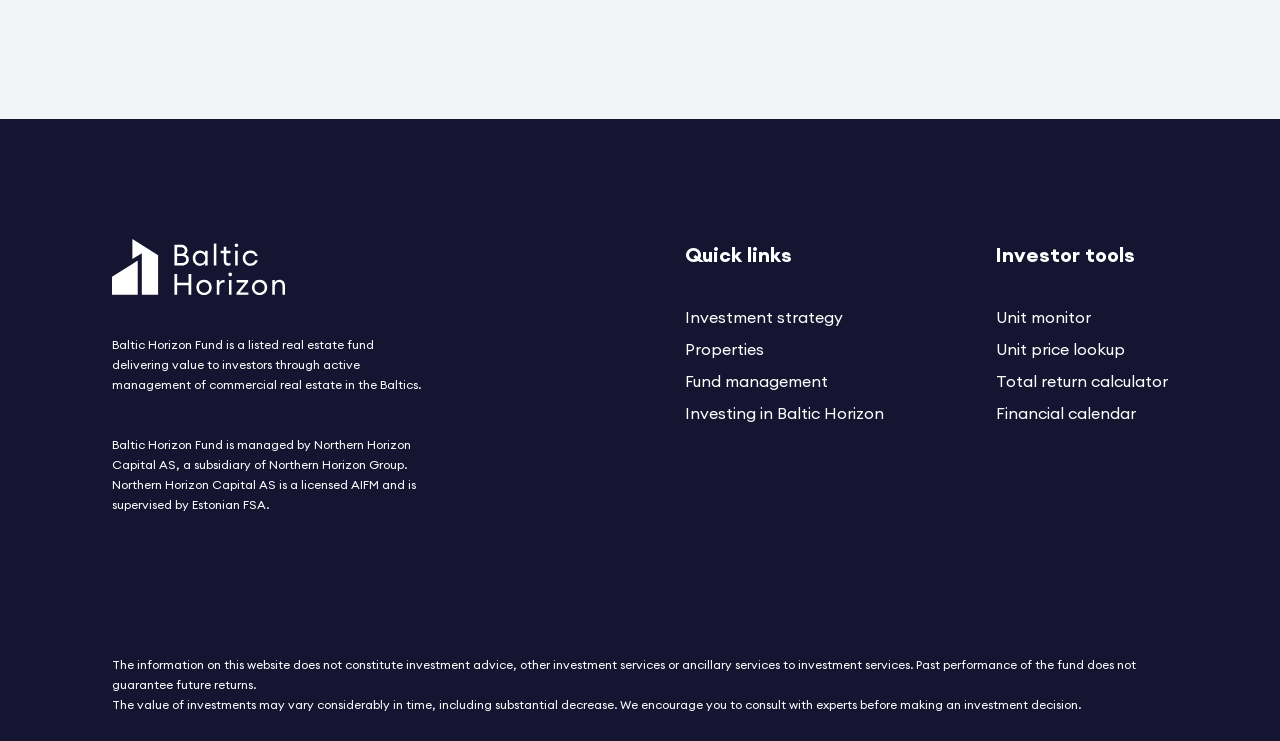Find and provide the bounding box coordinates for the UI element described with: "Total return calculator".

[0.778, 0.501, 0.912, 0.528]